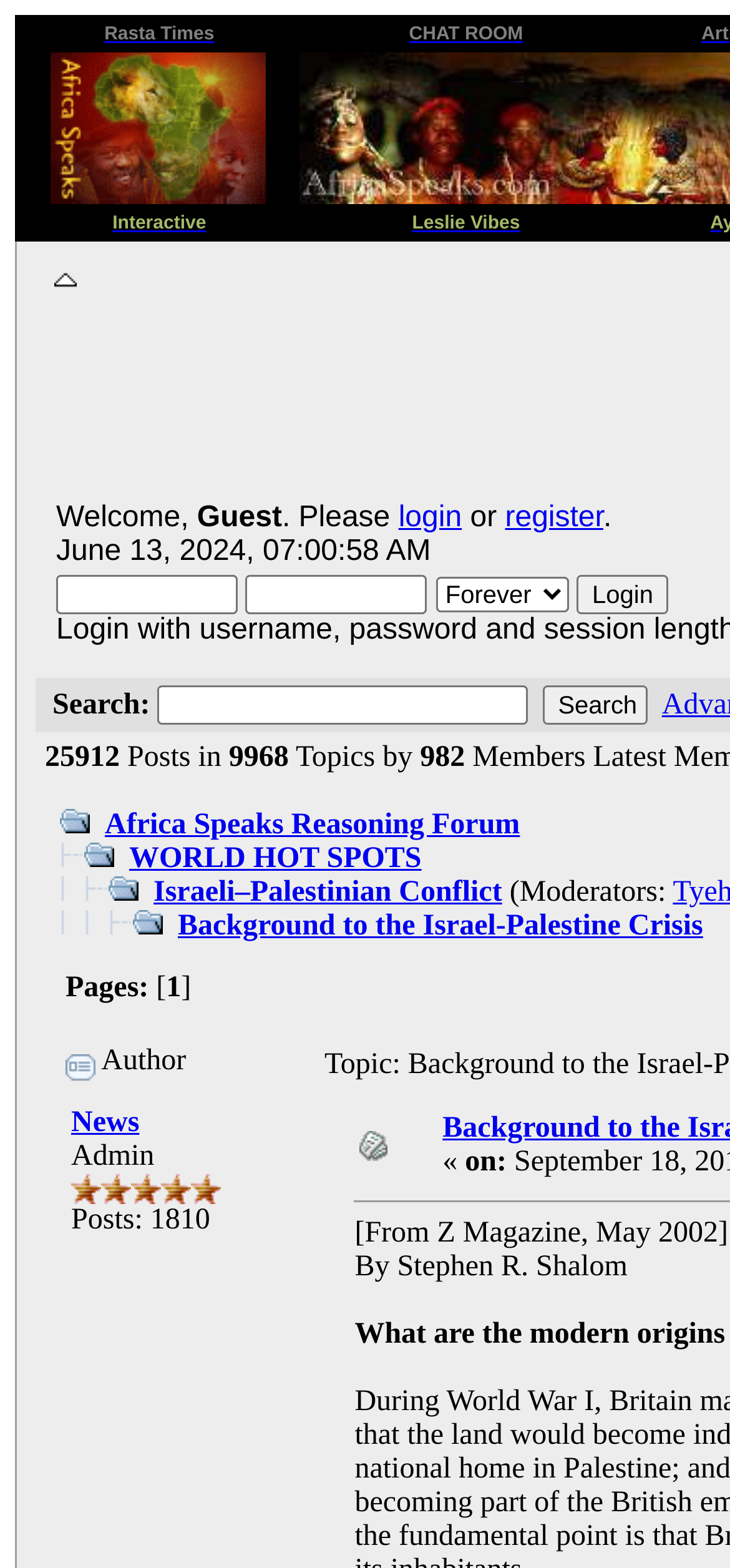Answer the question with a single word or phrase: 
What is the text of the first static text element?

June 13, 2024, 07:00:58 AM